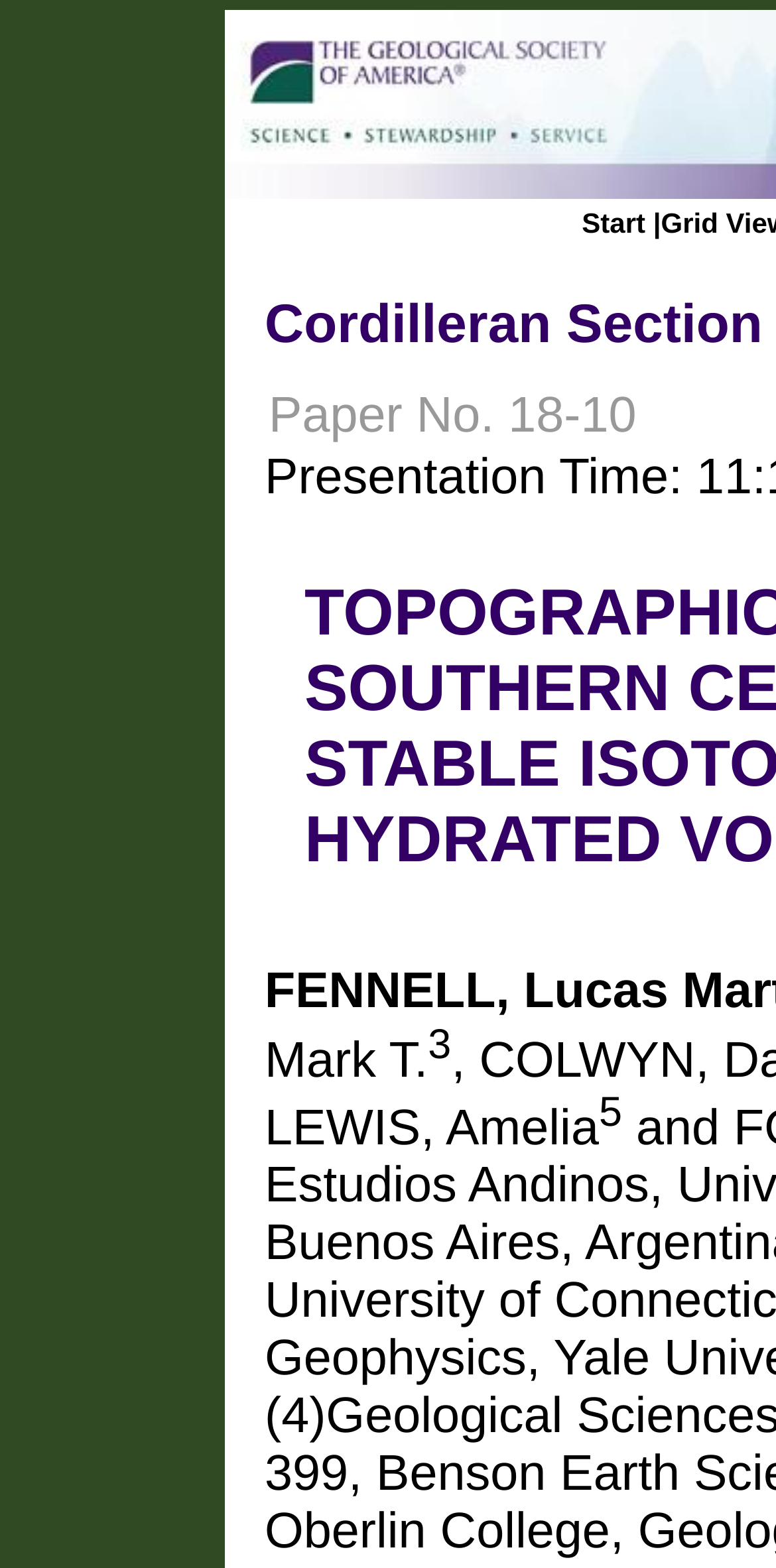Please find the bounding box coordinates in the format (top-left x, top-left y, bottom-right x, bottom-right y) for the given element description. Ensure the coordinates are floating point numbers between 0 and 1. Description: Start

[0.75, 0.132, 0.832, 0.152]